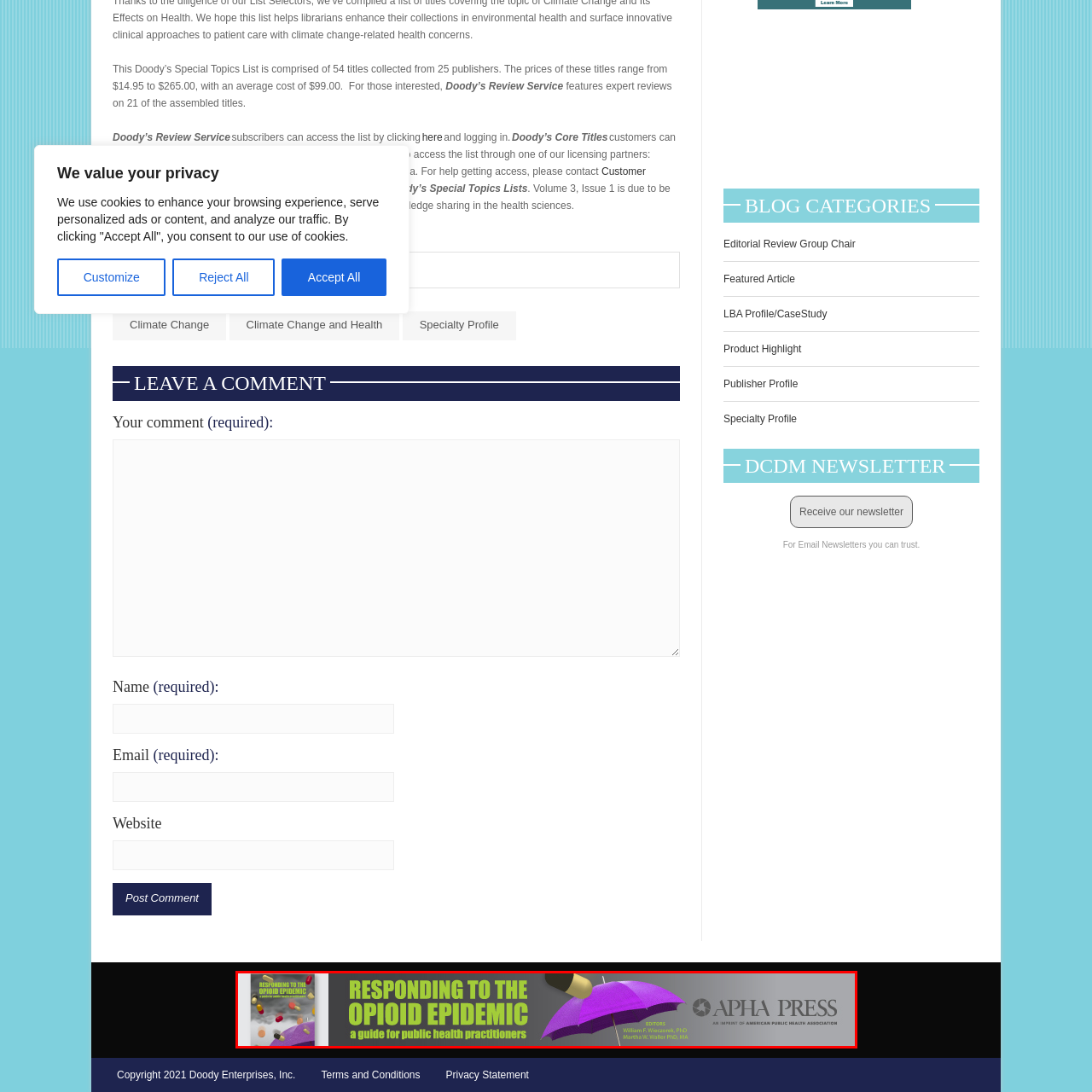Provide a comprehensive description of the image highlighted within the red bounding box.

The image features a promotional banner for the publication titled "Responding to the Opioid Epidemic: A Guide for Public Health Practitioners." This editorial work is spearheaded by William F. Walsh, PhD, and Martin W. Walsh, PhD, MPH. The design prominently showcases a striking purple umbrella, symbolizing protection and support in addressing the ongoing opioid crisis. To the right of the umbrella, the publisher's logo, "APHA PRESS," is displayed, indicating that it is associated with the American Public Health Association. The layout is visually engaging, with bold green text making the title prominent, aimed at attracting the attention of public health professionals seeking guidance on this critical issue.